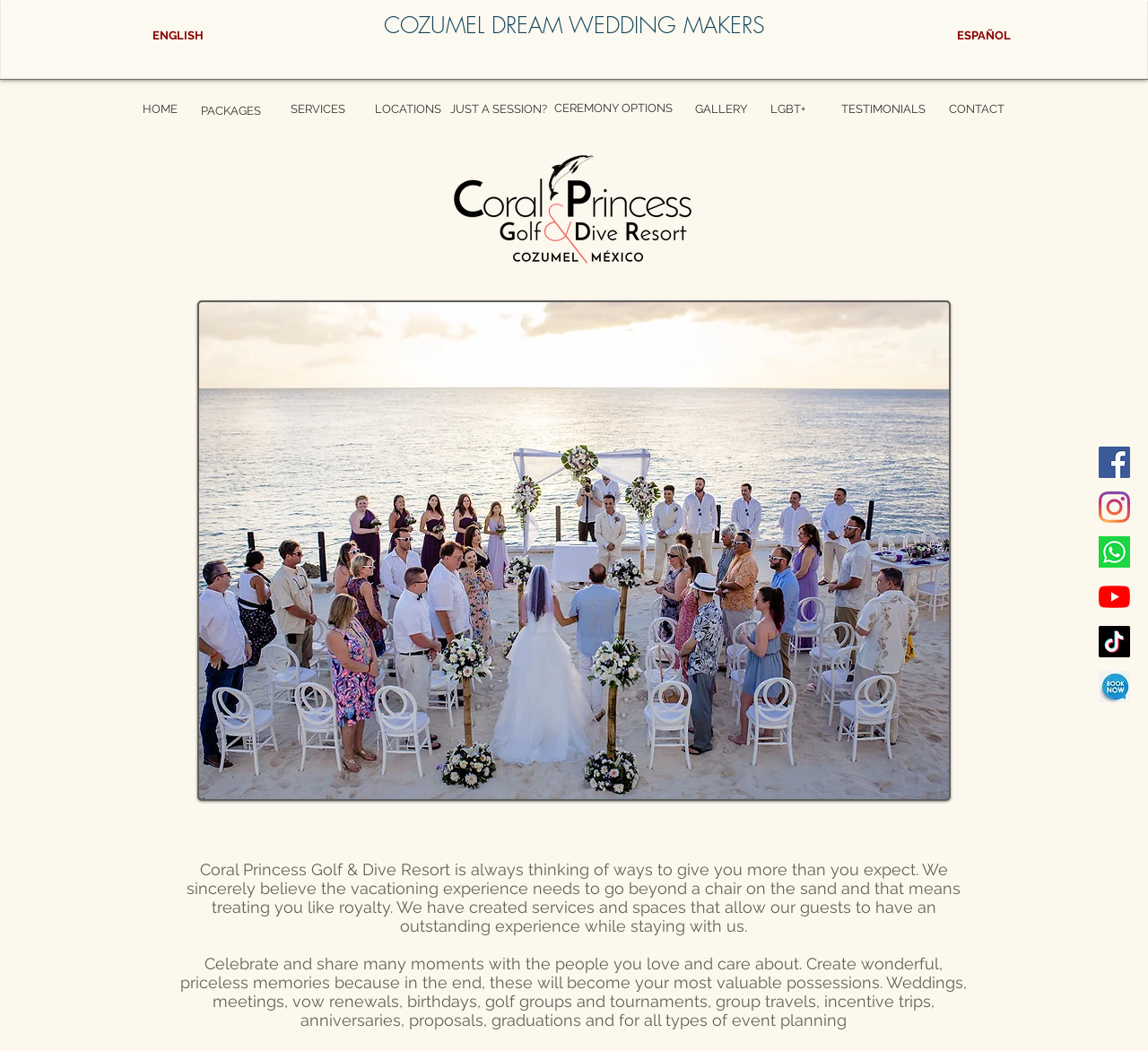Please identify the coordinates of the bounding box for the clickable region that will accomplish this instruction: "View packages".

[0.172, 0.089, 0.23, 0.123]